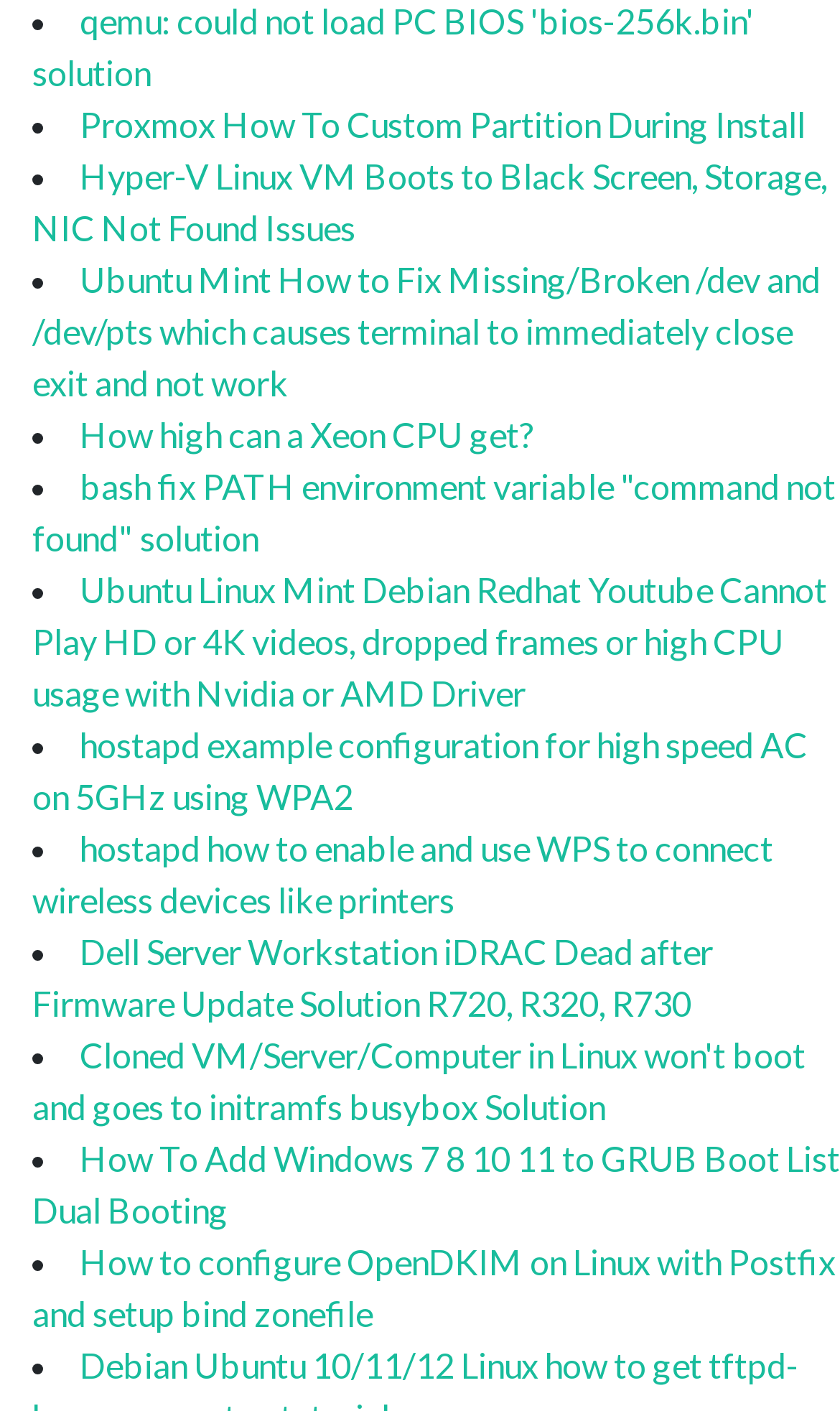Answer the question briefly using a single word or phrase: 
Is there a link about fixing a terminal issue on this webpage?

Yes